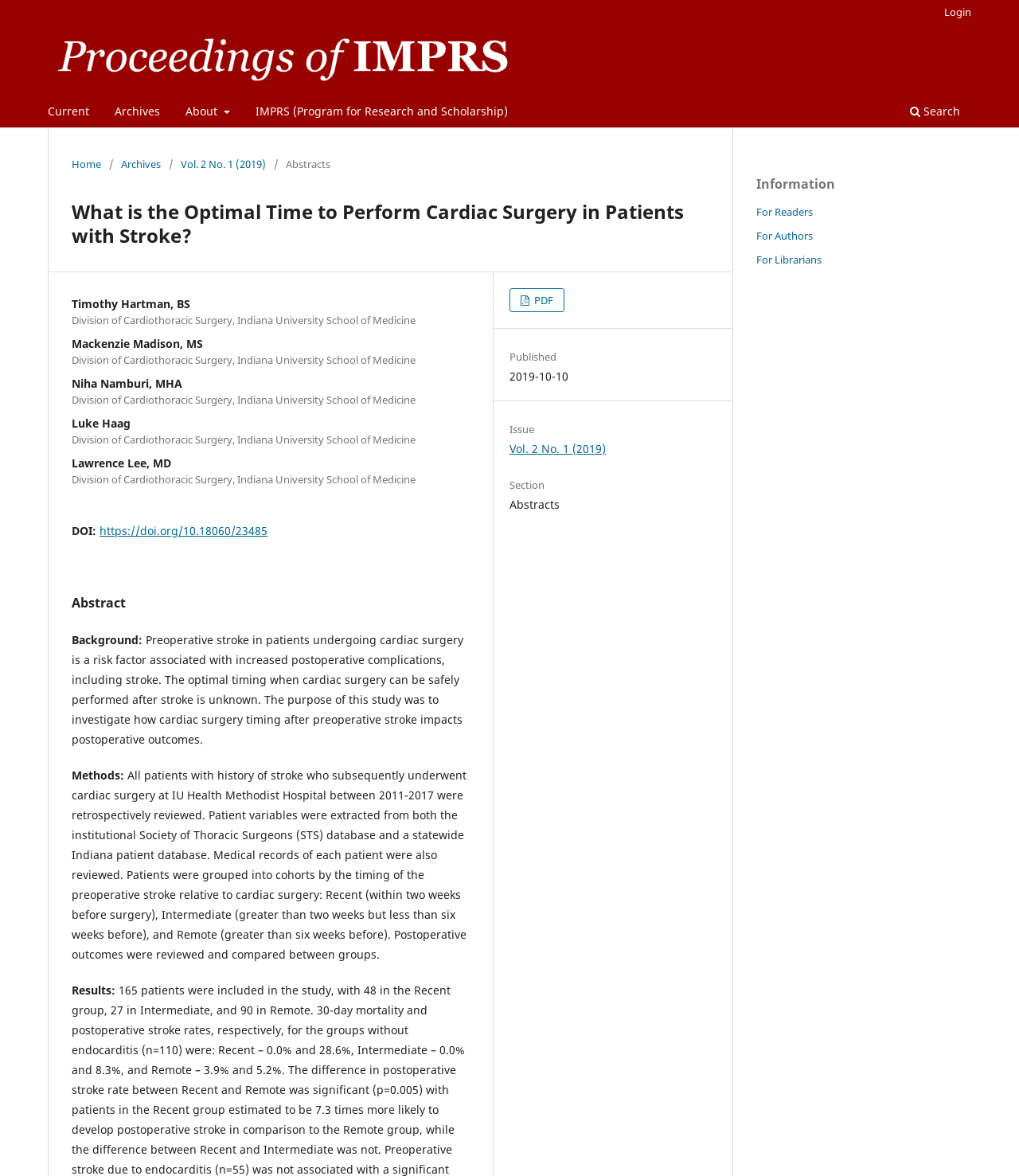Please identify the bounding box coordinates of the element's region that should be clicked to execute the following instruction: "Click on the ABOUT link". The bounding box coordinates must be four float numbers between 0 and 1, i.e., [left, top, right, bottom].

None